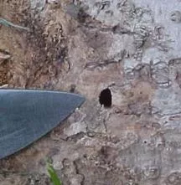Answer briefly with one word or phrase:
What is the significance of the image in the broader context?

Identifying EAB signs and symptoms